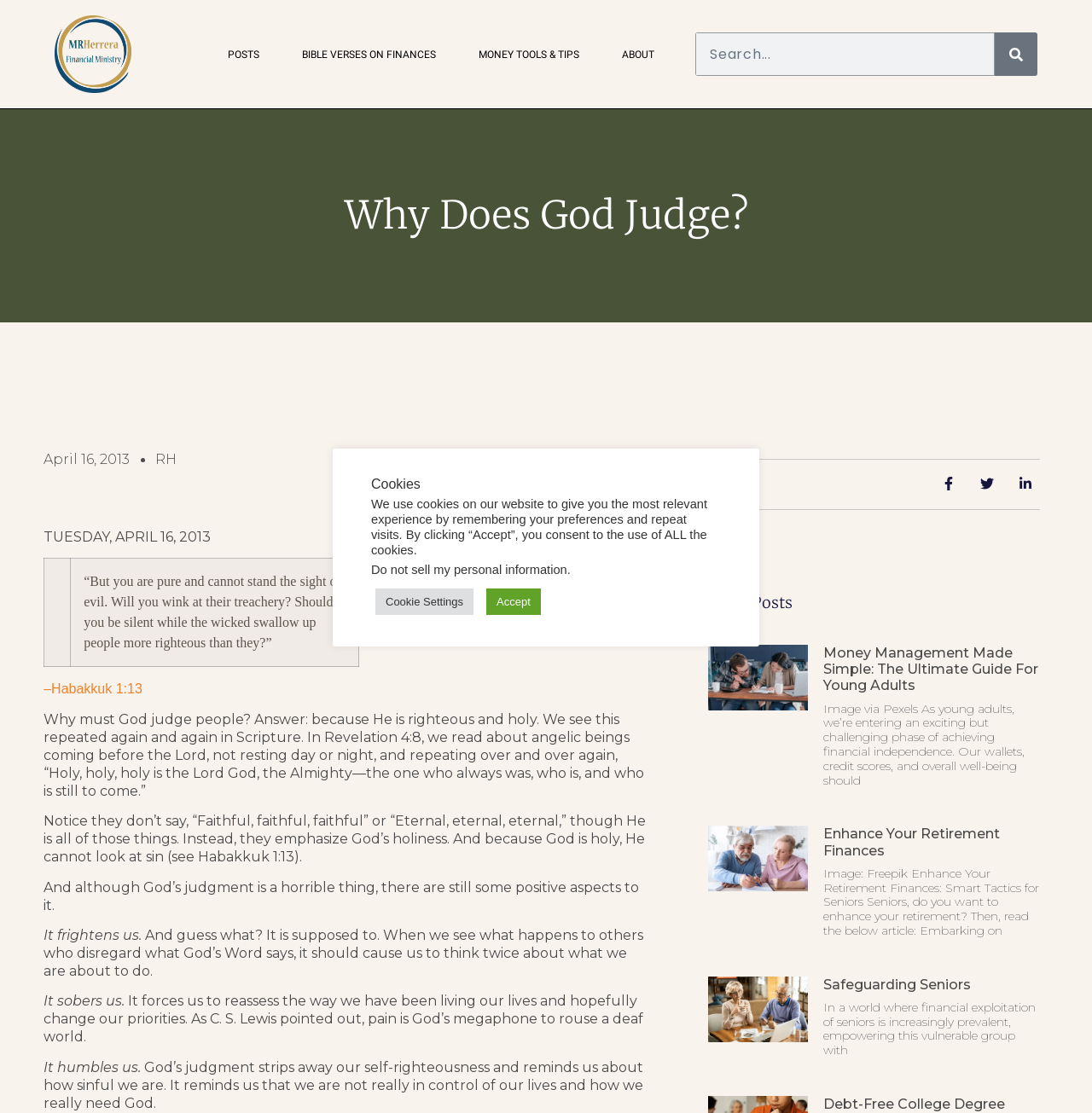Answer the question with a single word or phrase: 
What is the purpose of God's judgment?

To frighten, sober, and humble us